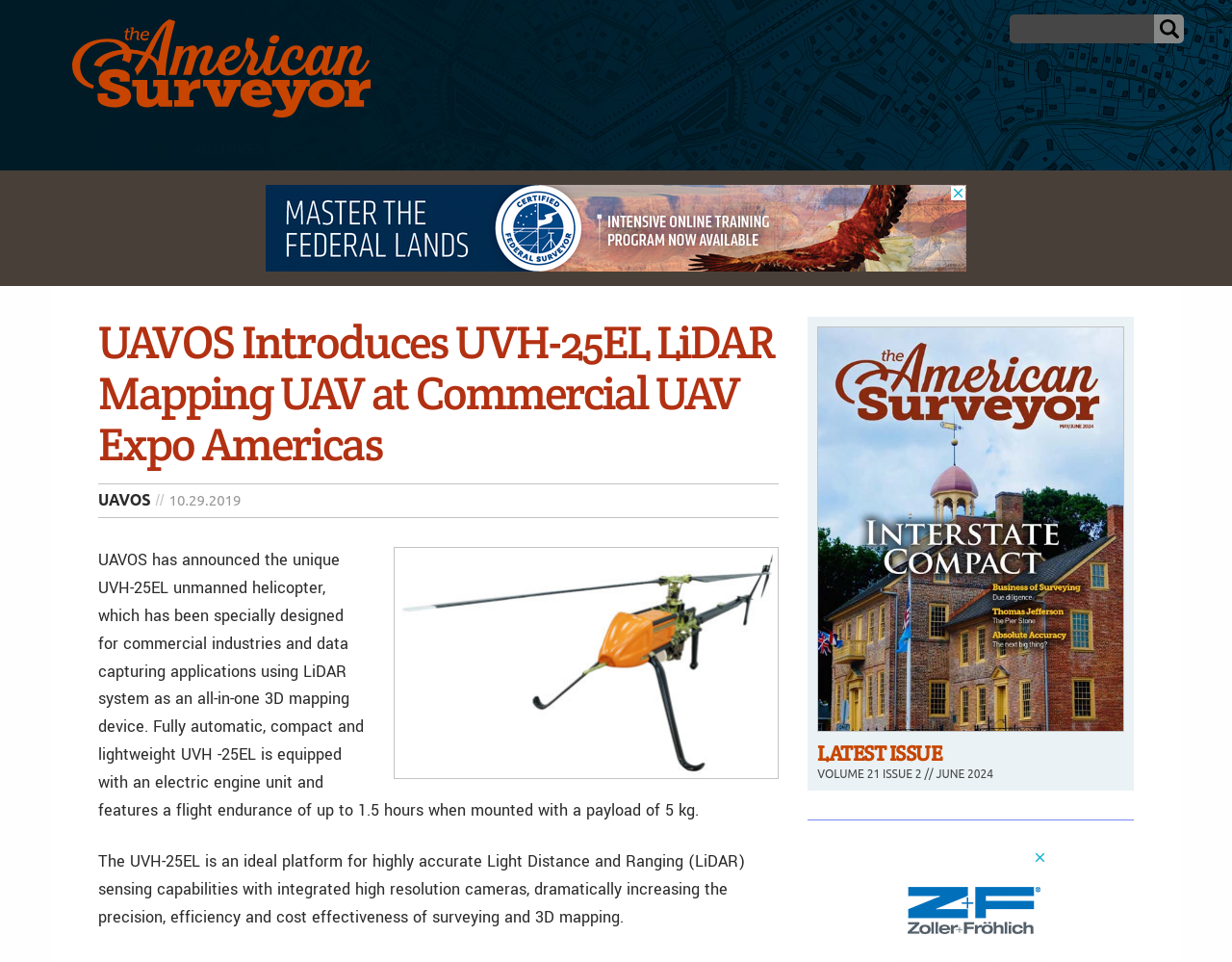Specify the bounding box coordinates of the element's region that should be clicked to achieve the following instruction: "Visit the 'CONTACT' page". The bounding box coordinates consist of four float numbers between 0 and 1, in the format [left, top, right, bottom].

[0.26, 0.136, 0.409, 0.178]